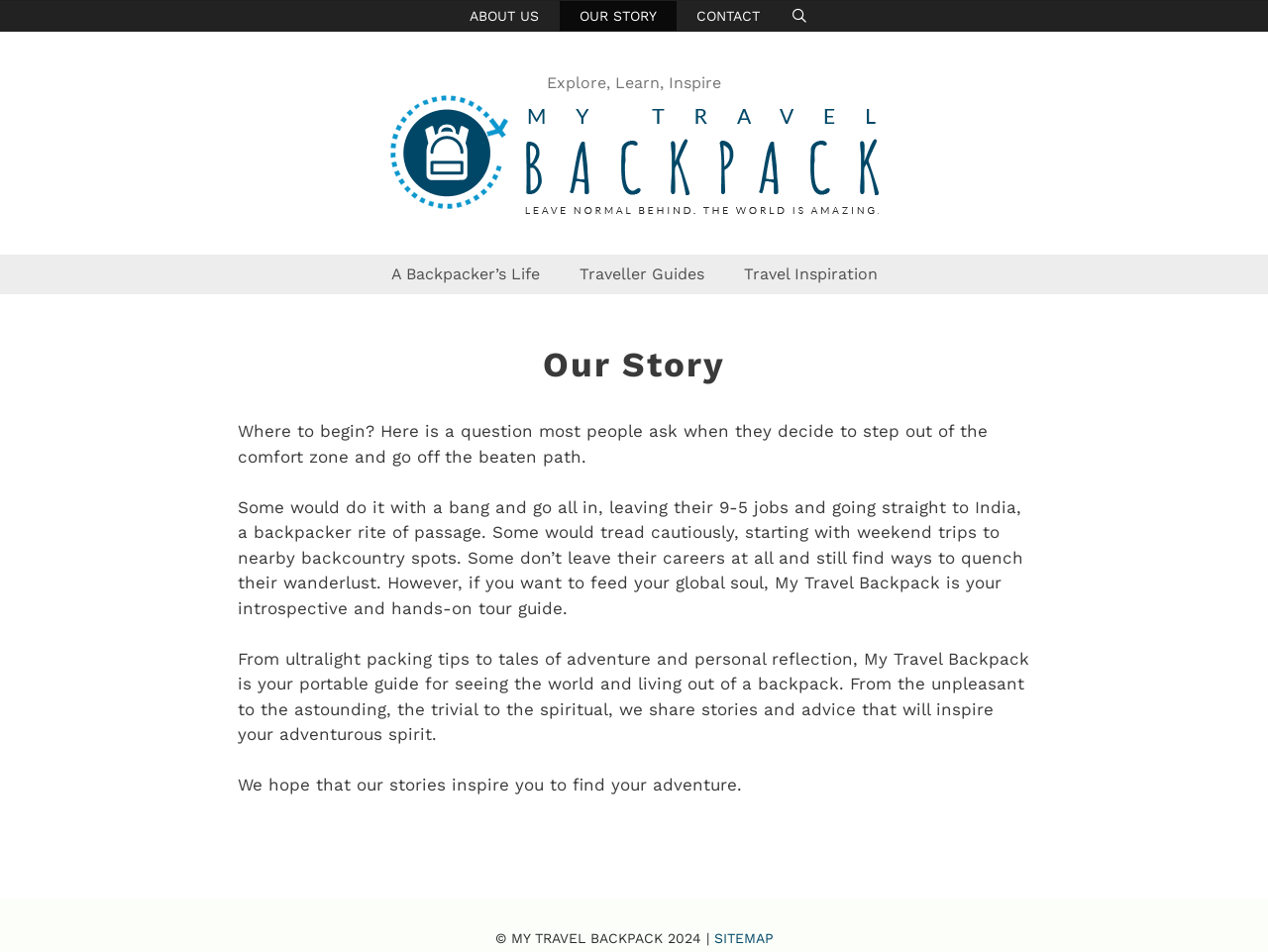Identify the bounding box of the HTML element described as: "Travel Inspiration".

[0.571, 0.267, 0.707, 0.309]